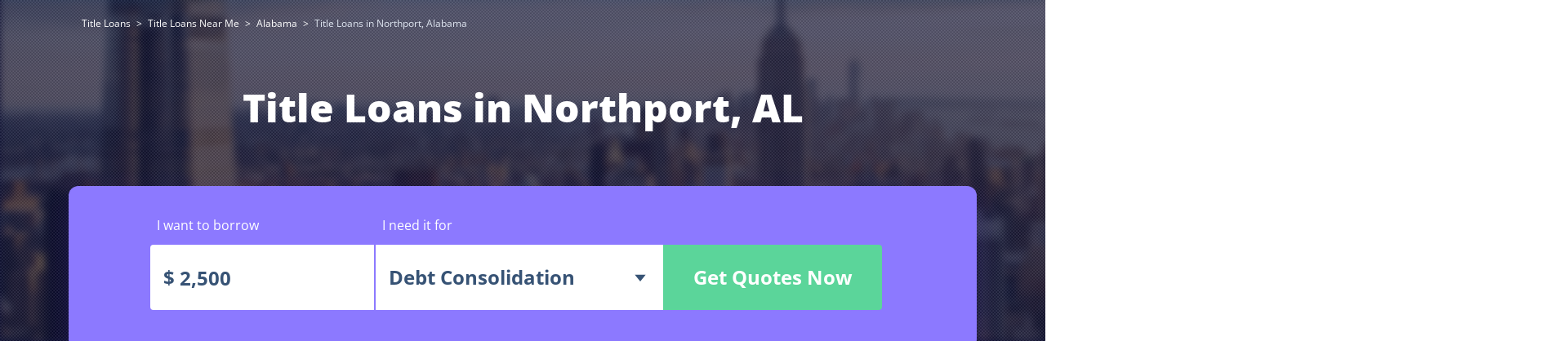Based on the image, provide a detailed and complete answer to the question: 
What is the purpose of the loan?

The answer can be found in the input field labeled 'I need it for' where the user has selected 'Debt Consolidation' as the purpose for their loan.